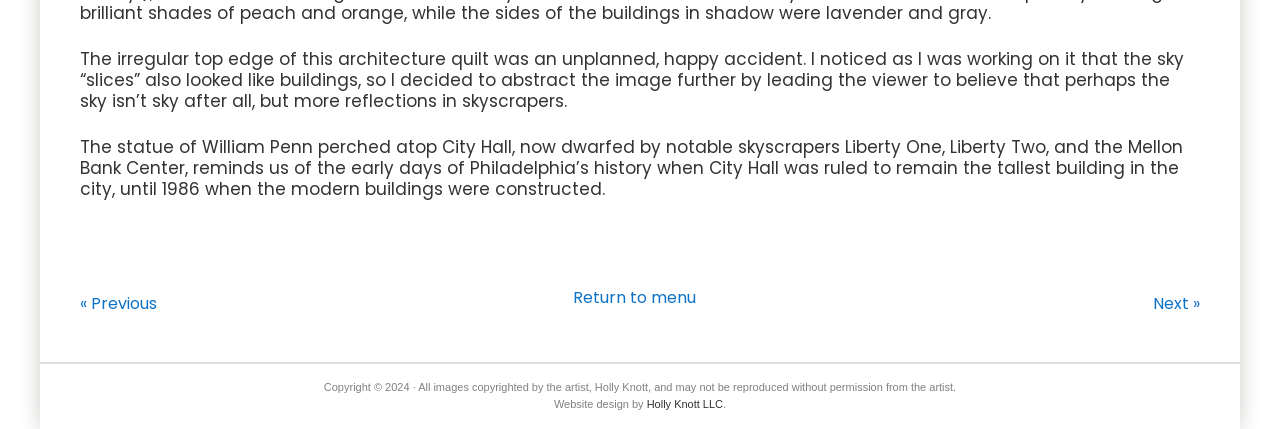What is the relationship between the sky and the skyscrapers in the quilt?
From the details in the image, provide a complete and detailed answer to the question.

The description of the quilt mentions that the sky 'slices' look like buildings, and the artist decided to abstract the image further by leading the viewer to believe that perhaps the sky isn’t sky after all, but more reflections in skyscrapers, indicating that the sky is depicted as reflections in the skyscrapers.